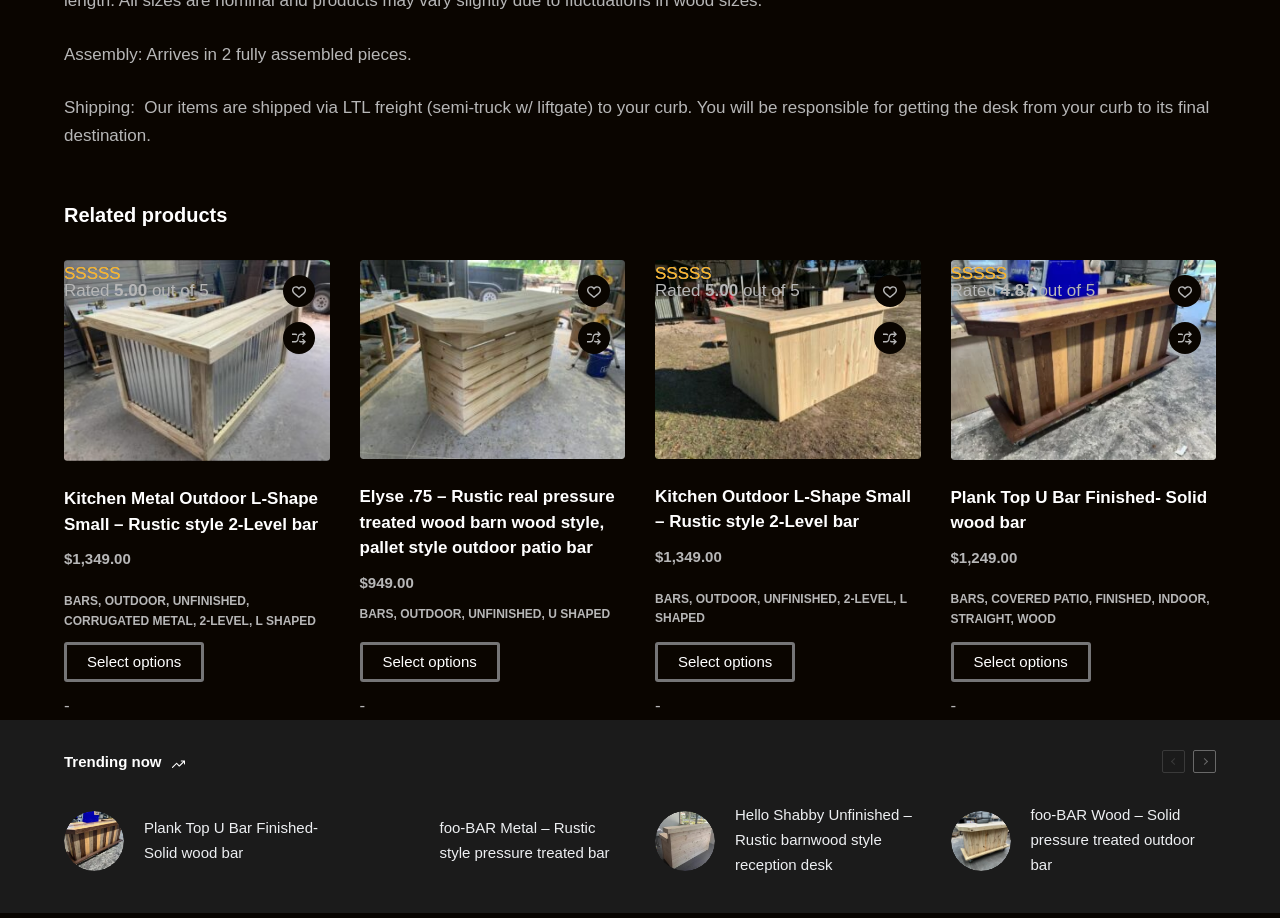Find and provide the bounding box coordinates for the UI element described with: "Covered Patio".

[0.774, 0.645, 0.851, 0.66]